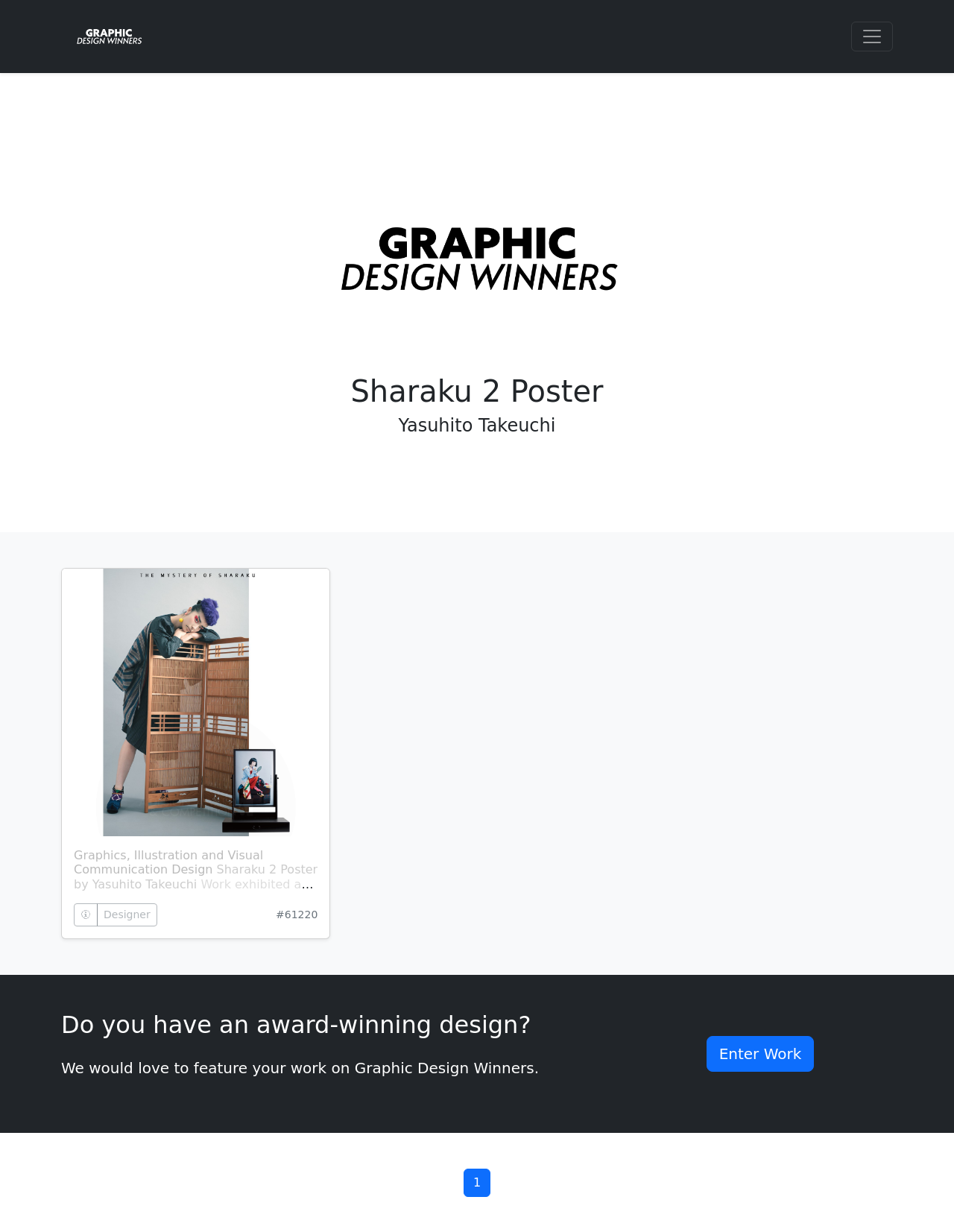Identify and extract the main heading from the webpage.

Sharaku 2 Poster